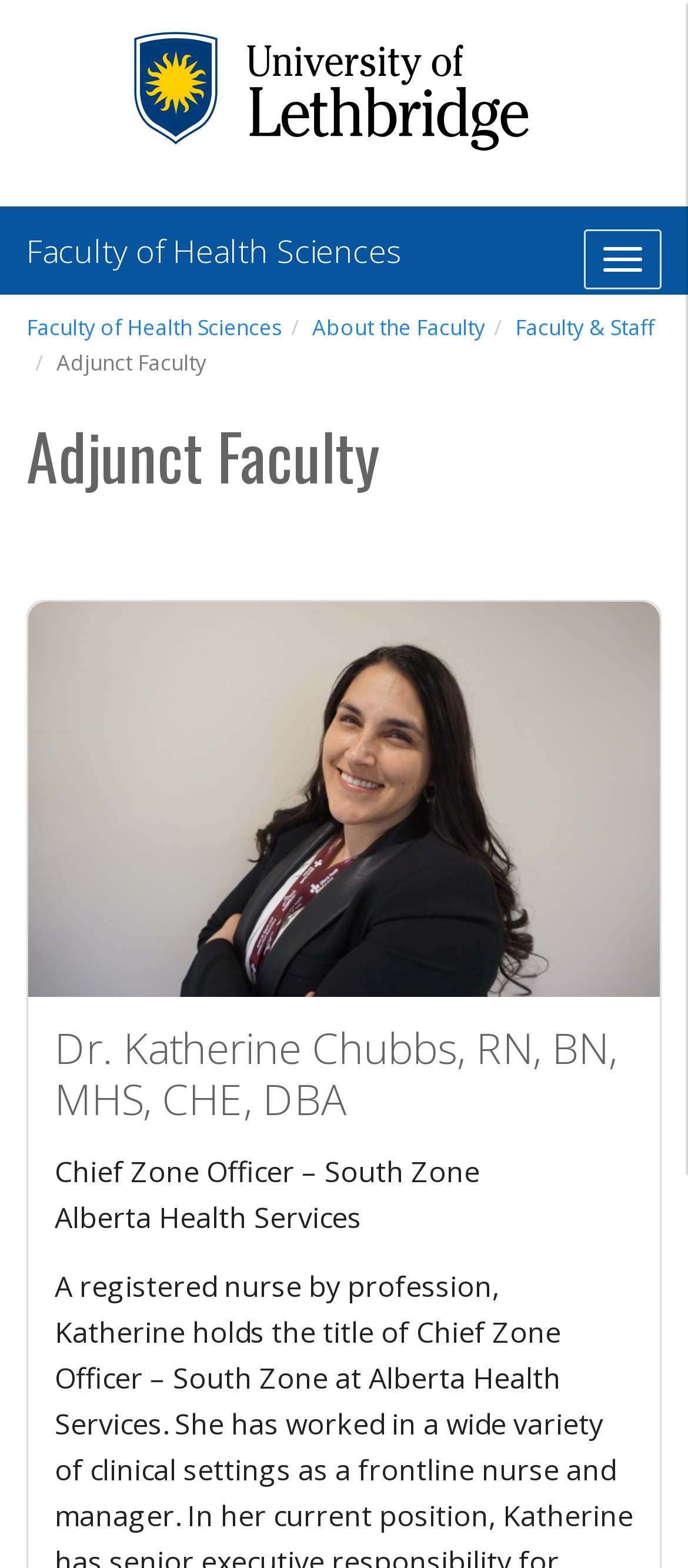What is the title of Dr. Katherine Chubbs?
Examine the webpage screenshot and provide an in-depth answer to the question.

Under the heading of Dr. Katherine Chubbs, I found a static text 'Chief Zone Officer – South Zone' which indicates her title.